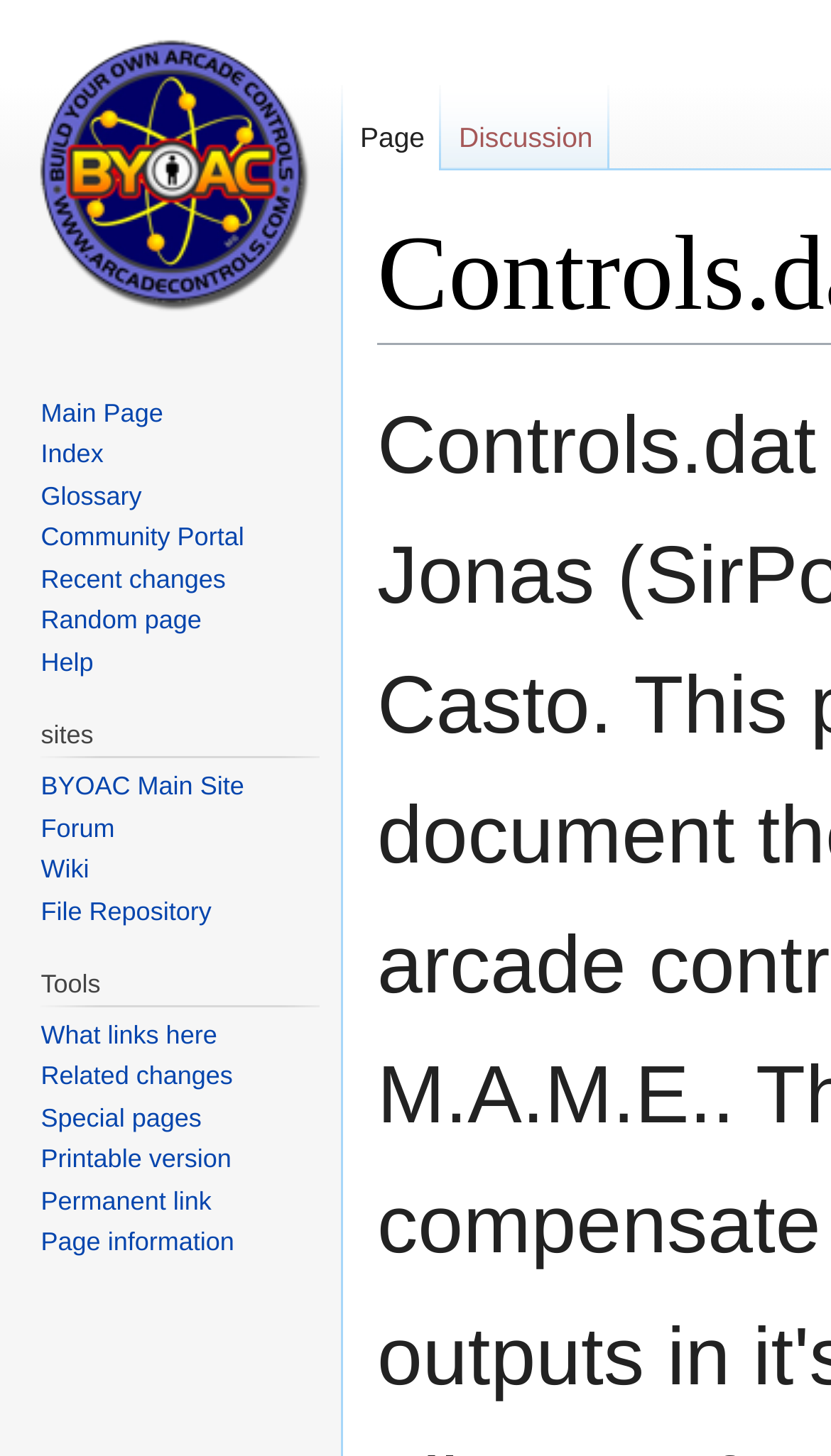What is the name of the current page?
Please answer the question as detailed as possible based on the image.

The name of the current page can be determined by looking at the root element's description, which is 'Controls.dat - BYOAC OLD Wiki'. The 'Controls.dat' part is likely the name of the current page.